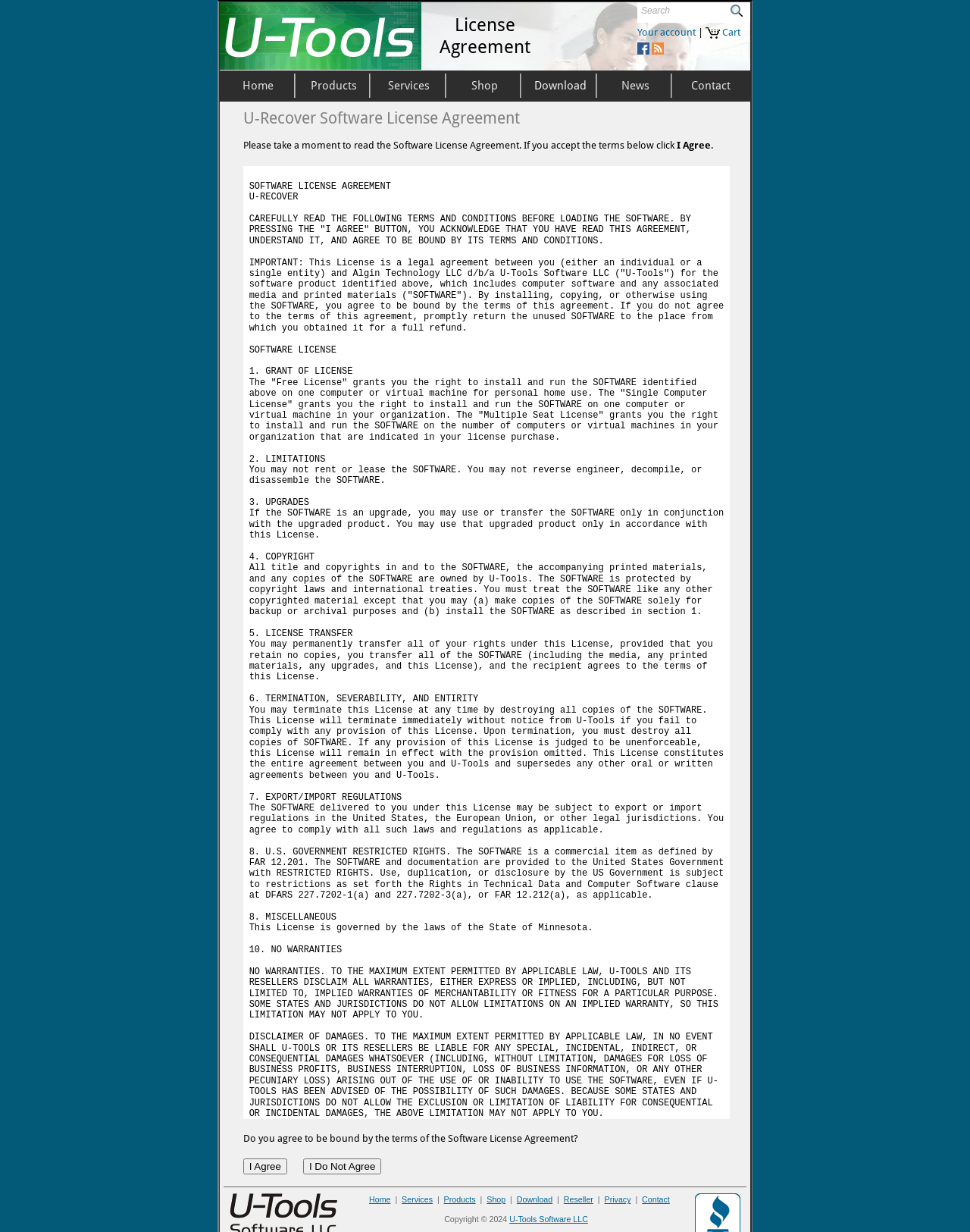Find and indicate the bounding box coordinates of the region you should select to follow the given instruction: "Read news about sports".

None